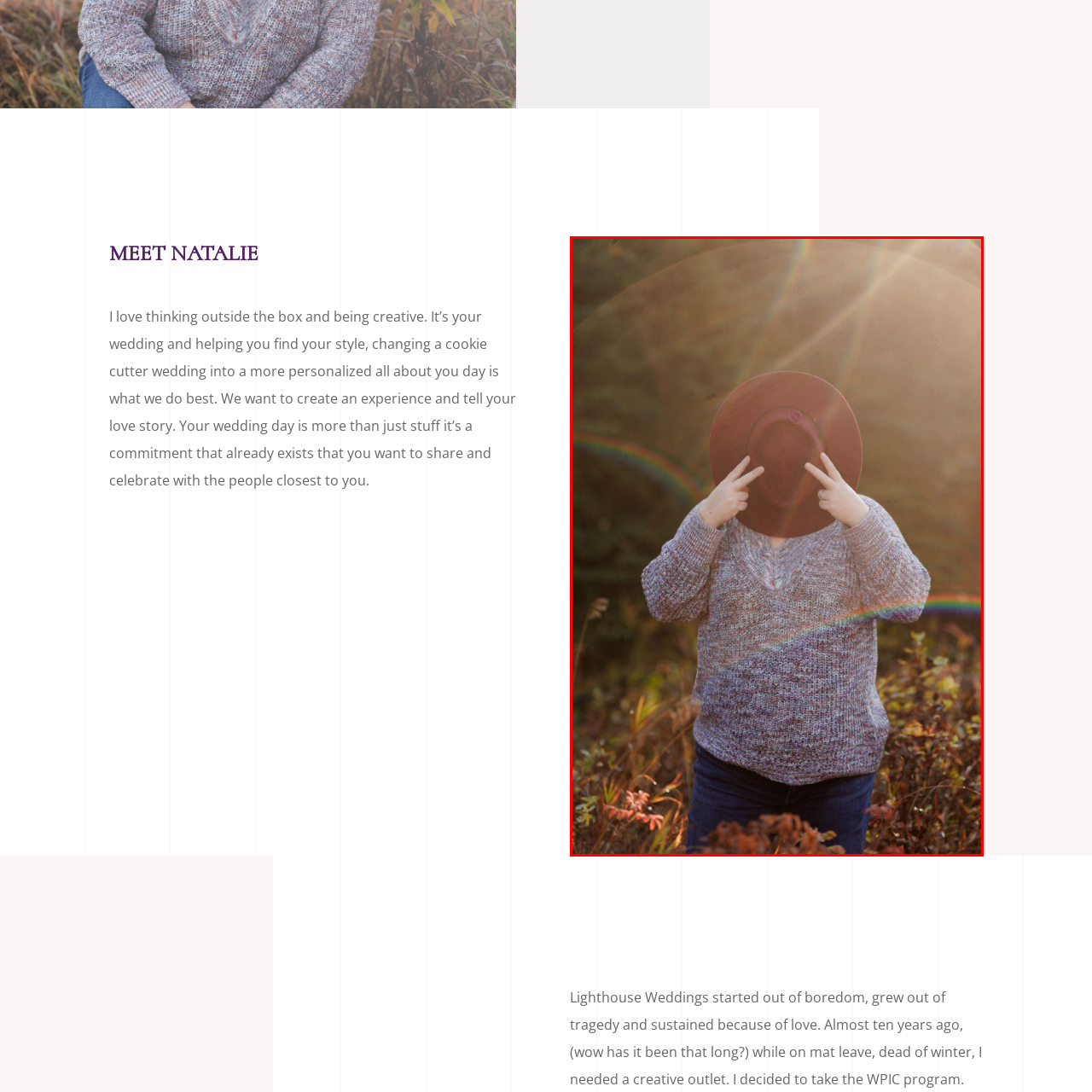Please analyze the image enclosed within the red bounding box and provide a comprehensive answer to the following question based on the image: What season is depicted in the background?

The earthy tones of the foliage in the background suggest that the image is set during the autumn season, which adds to the warm and cozy atmosphere of the scene.